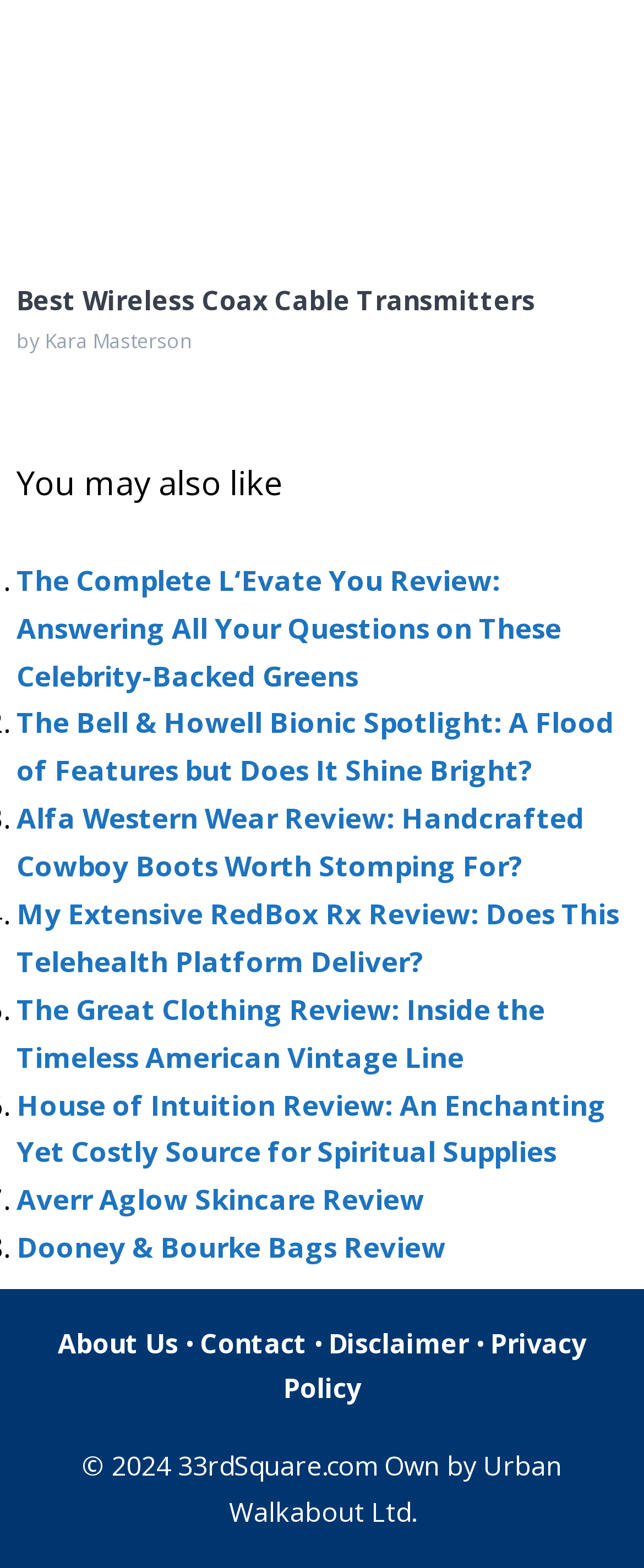Pinpoint the bounding box coordinates of the clickable area needed to execute the instruction: "view The Complete L‘Evate You Review". The coordinates should be specified as four float numbers between 0 and 1, i.e., [left, top, right, bottom].

[0.026, 0.358, 0.872, 0.443]